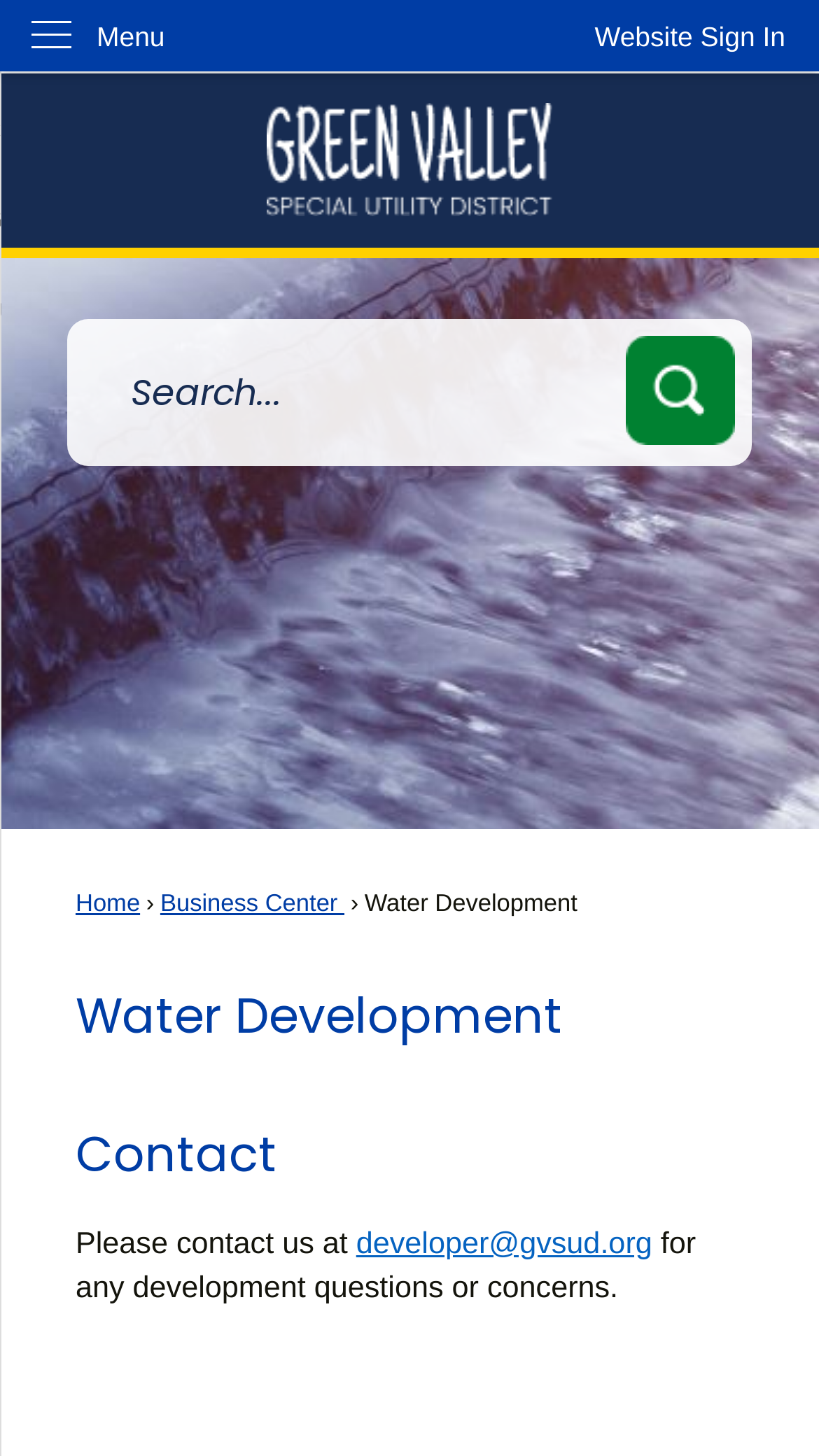What type of development is the website related to?
Please craft a detailed and exhaustive response to the question.

The website is related to water development, as indicated by the heading 'Water Development' and the static text 'Water Development' located near the top of the webpage. This suggests that the website provides information and resources related to water development projects or initiatives.